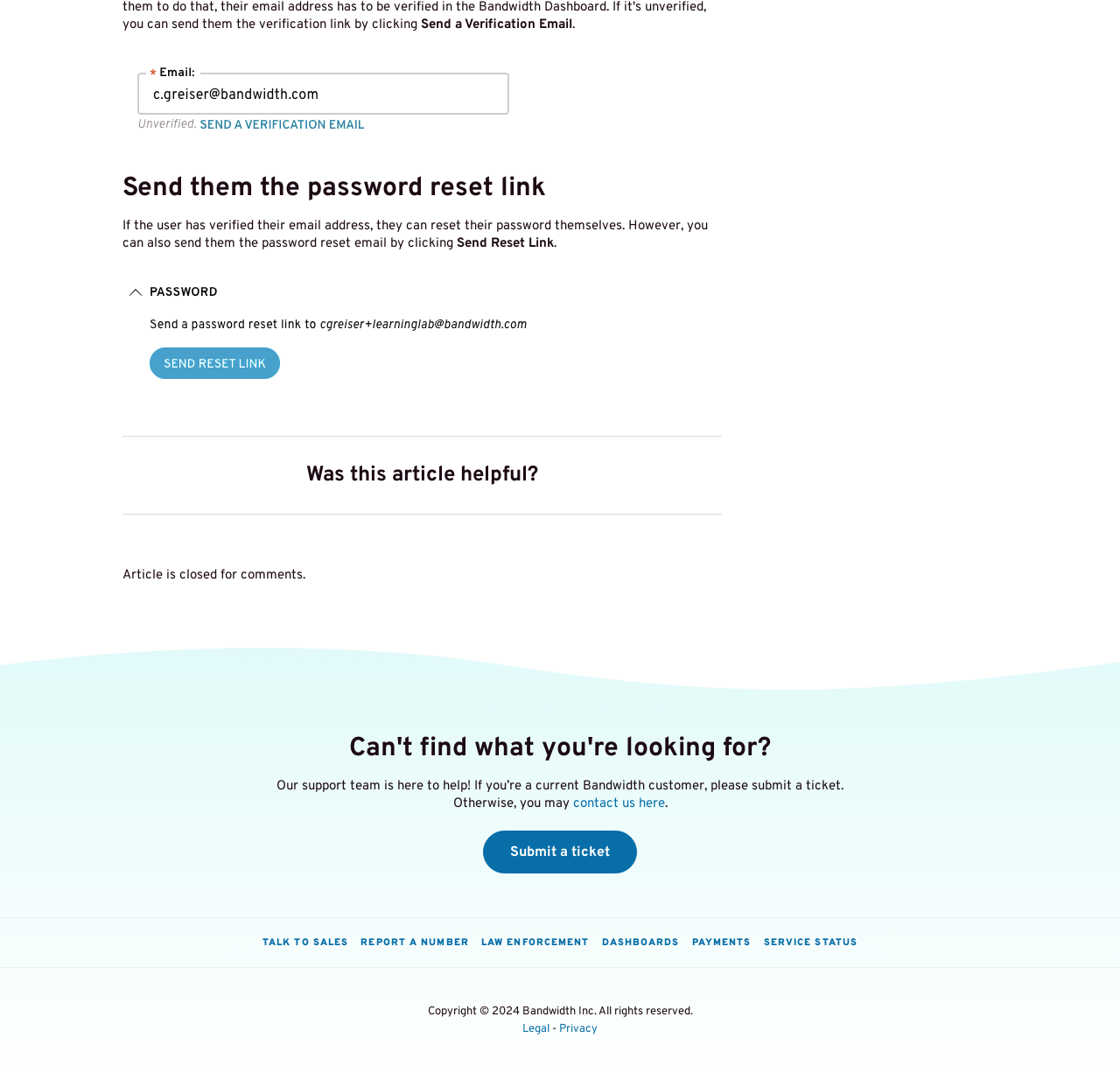Determine the bounding box coordinates for the UI element with the following description: "contact us here". The coordinates should be four float numbers between 0 and 1, represented as [left, top, right, bottom].

[0.511, 0.742, 0.593, 0.757]